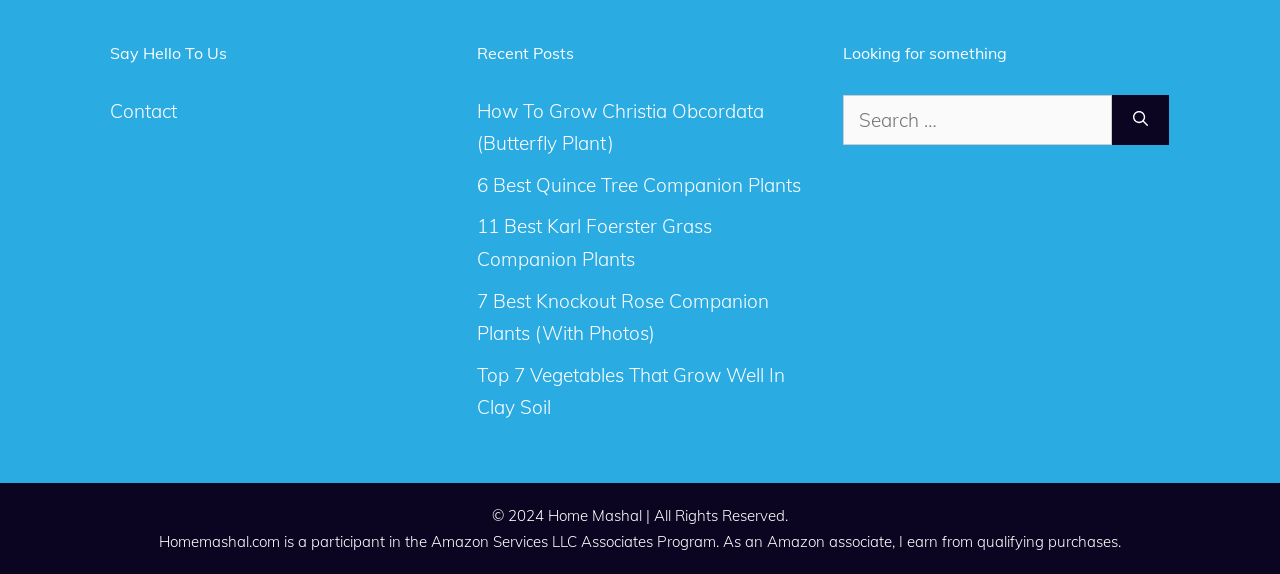Refer to the screenshot and give an in-depth answer to this question: What is the purpose of the search box?

The search box is located under the 'Looking for something' heading, and it has a placeholder text 'Search for:'. This suggests that the search box is intended for users to search for specific content or keywords on the website.